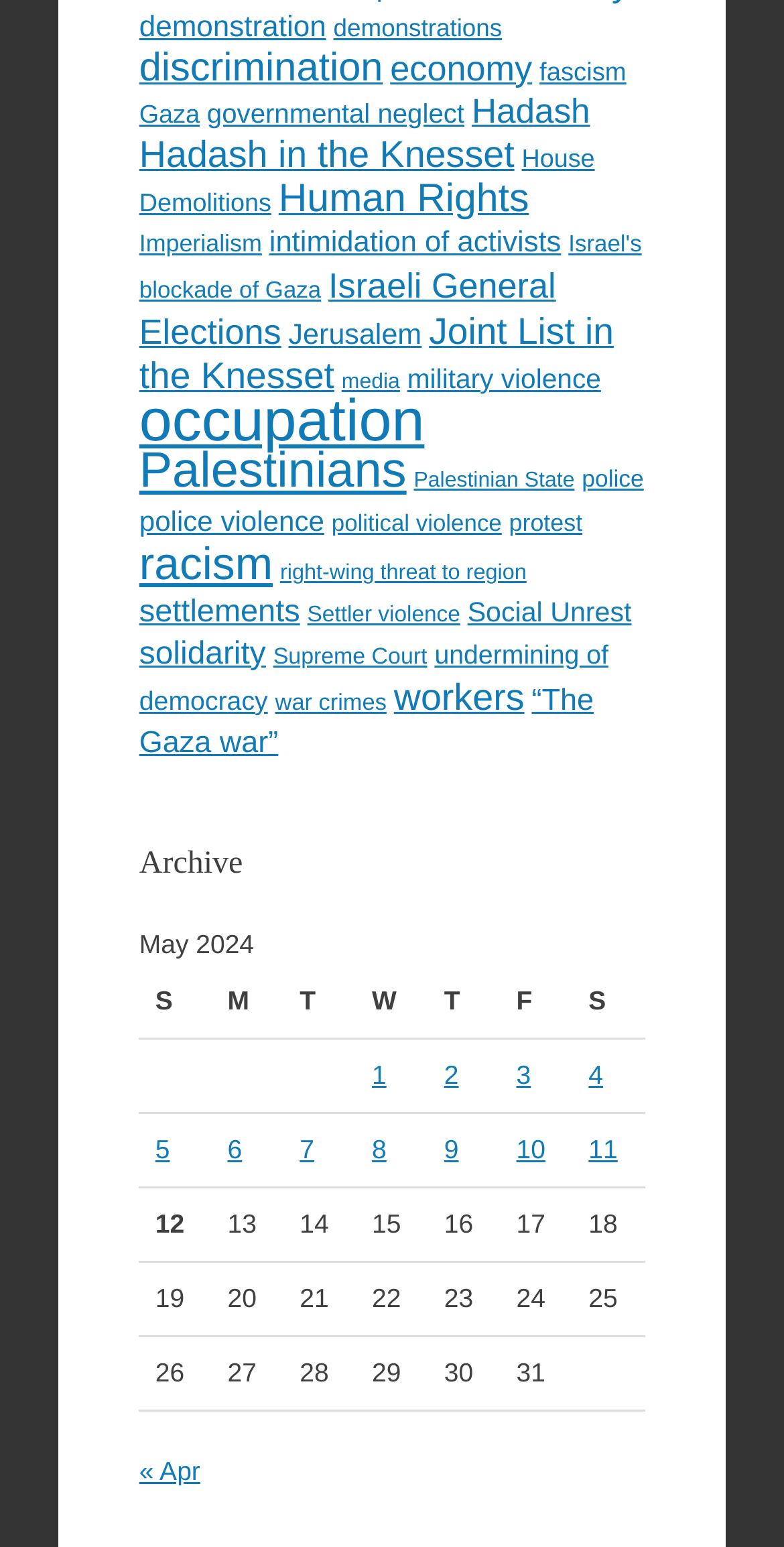How many links are there on the webpage?
Answer the question with as much detail as you can, using the image as a reference.

I counted the number of link elements on the webpage, and there are 34 links in total.